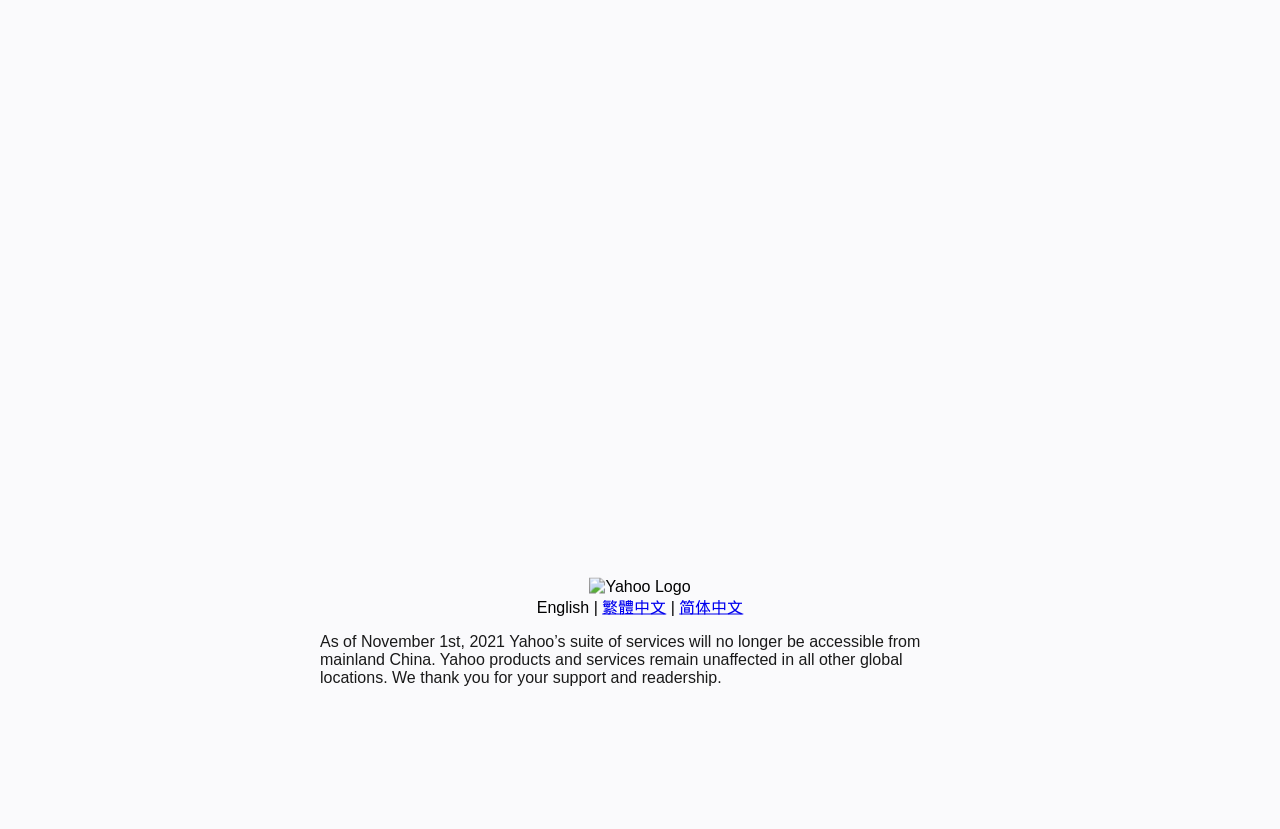Based on the element description اشتراک, identify the bounding box of the UI element in the given webpage screenshot. The coordinates should be in the format (top-left x, top-left y, bottom-right x, bottom-right y) and must be between 0 and 1.

None